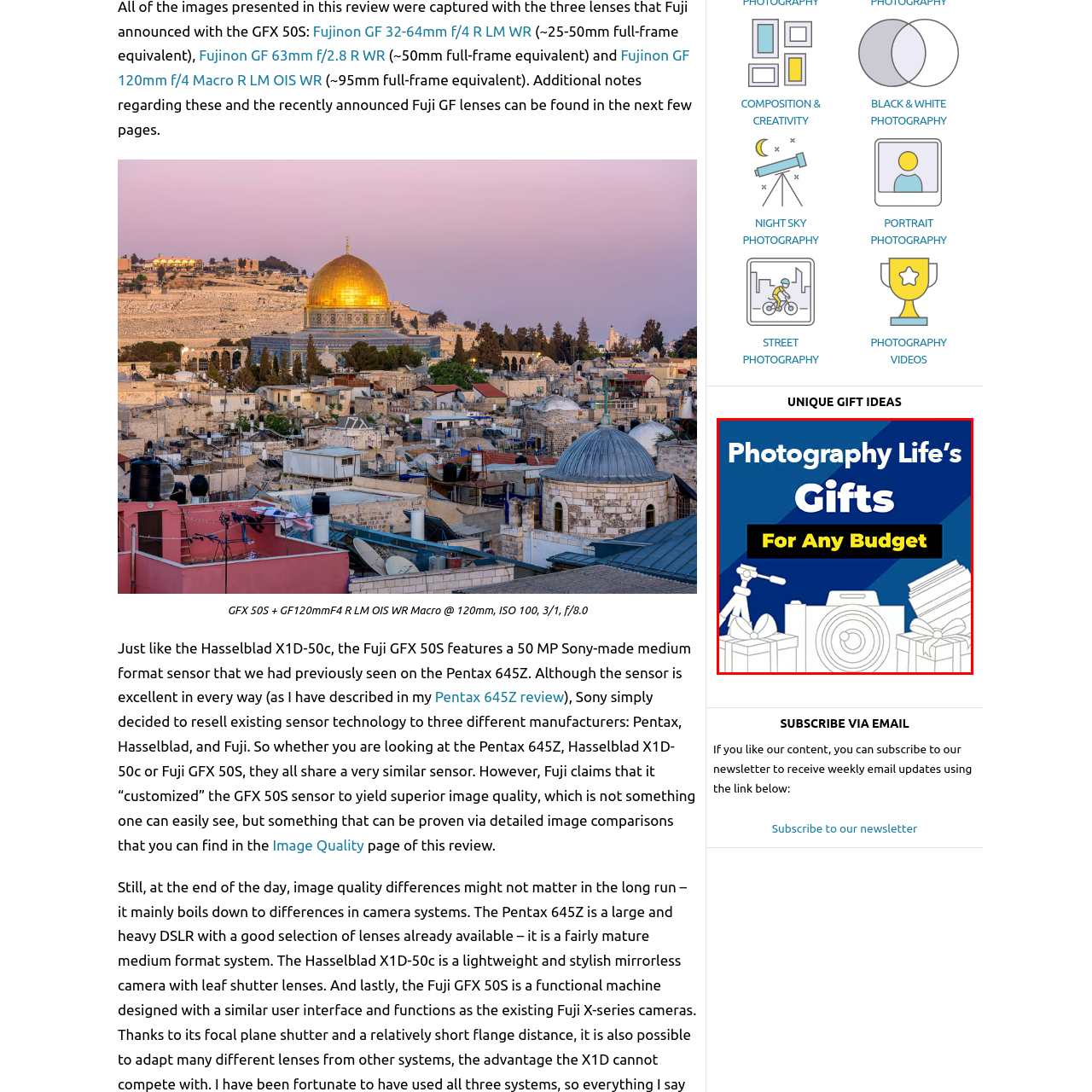Offer a detailed explanation of the scene within the red bounding box.

This image showcases a promotional banner titled "Photography Life's Gifts For Any Budget." It features a vibrant design with a blue and yellow background, emphasizing the word "Gifts" prominently in white text, while the phrase "For Any Budget" is highlighted in bold black. Surrounding the text are illustrative elements symbolizing photography, including a camera, a tripod, and various wrapped gift boxes, conveying the message that there are thoughtful gift options available for photography enthusiasts, regardless of budget constraints. This visual serves to attract attention and encourage readers to explore gift ideas tailored to photographers.